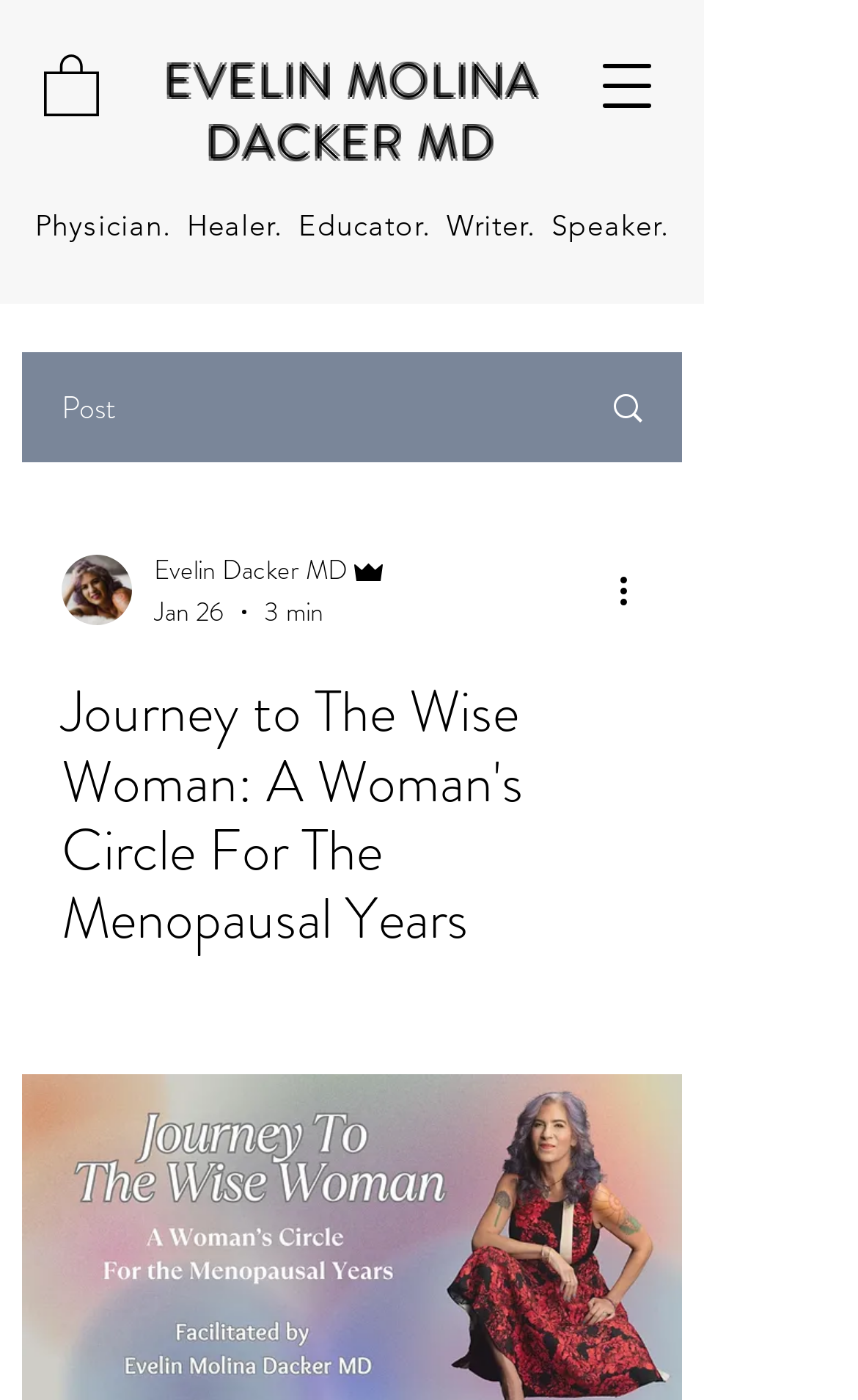Given the description of the UI element: "Evelin Dacker MD", predict the bounding box coordinates in the form of [left, top, right, bottom], with each value being a float between 0 and 1.

[0.179, 0.393, 0.454, 0.423]